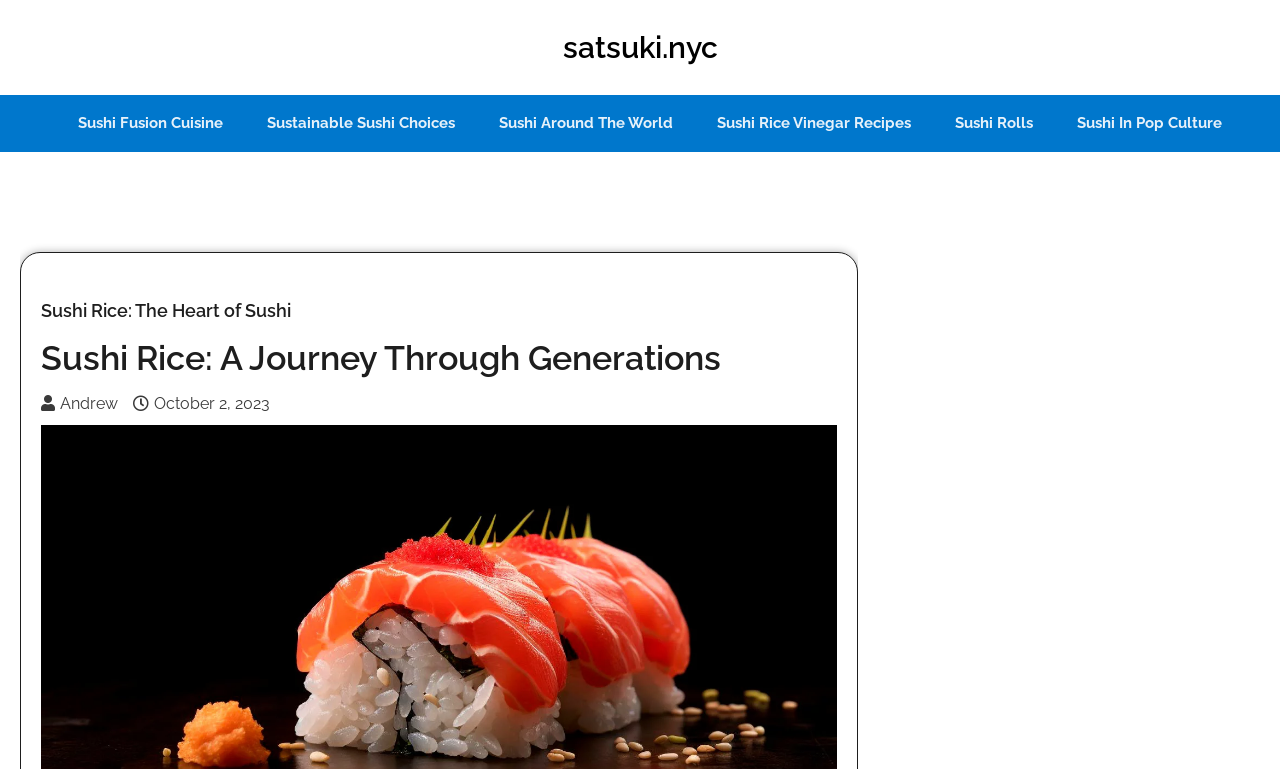When was the article published? Based on the screenshot, please respond with a single word or phrase.

October 2, 2023